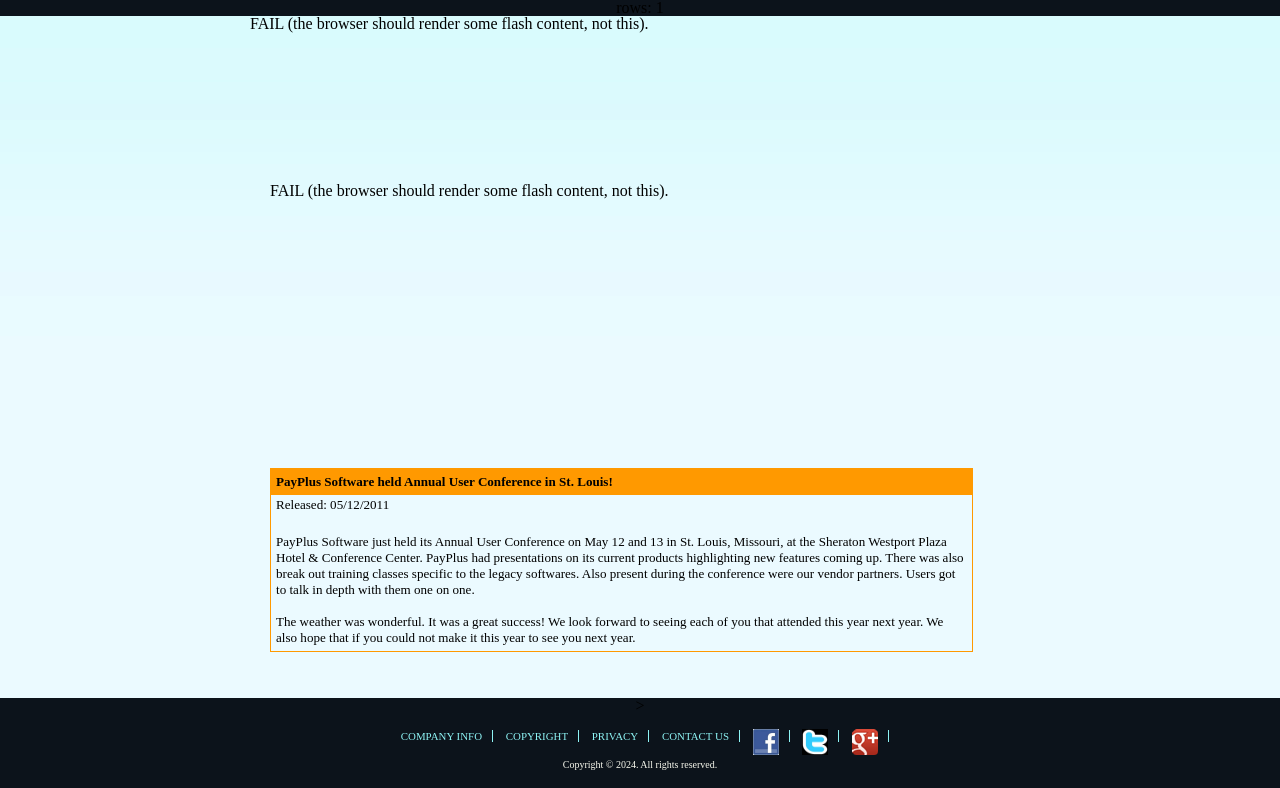Use the information in the screenshot to answer the question comprehensively: What is the location of the Sheraton Westport Plaza Hotel & Conference Center?

I found the location of the hotel by reading the text in the LayoutTableCell element which describes the Annual User Conference, specifically the part that says 'in St. Louis, Missouri, at the Sheraton Westport Plaza Hotel & Conference Center'.